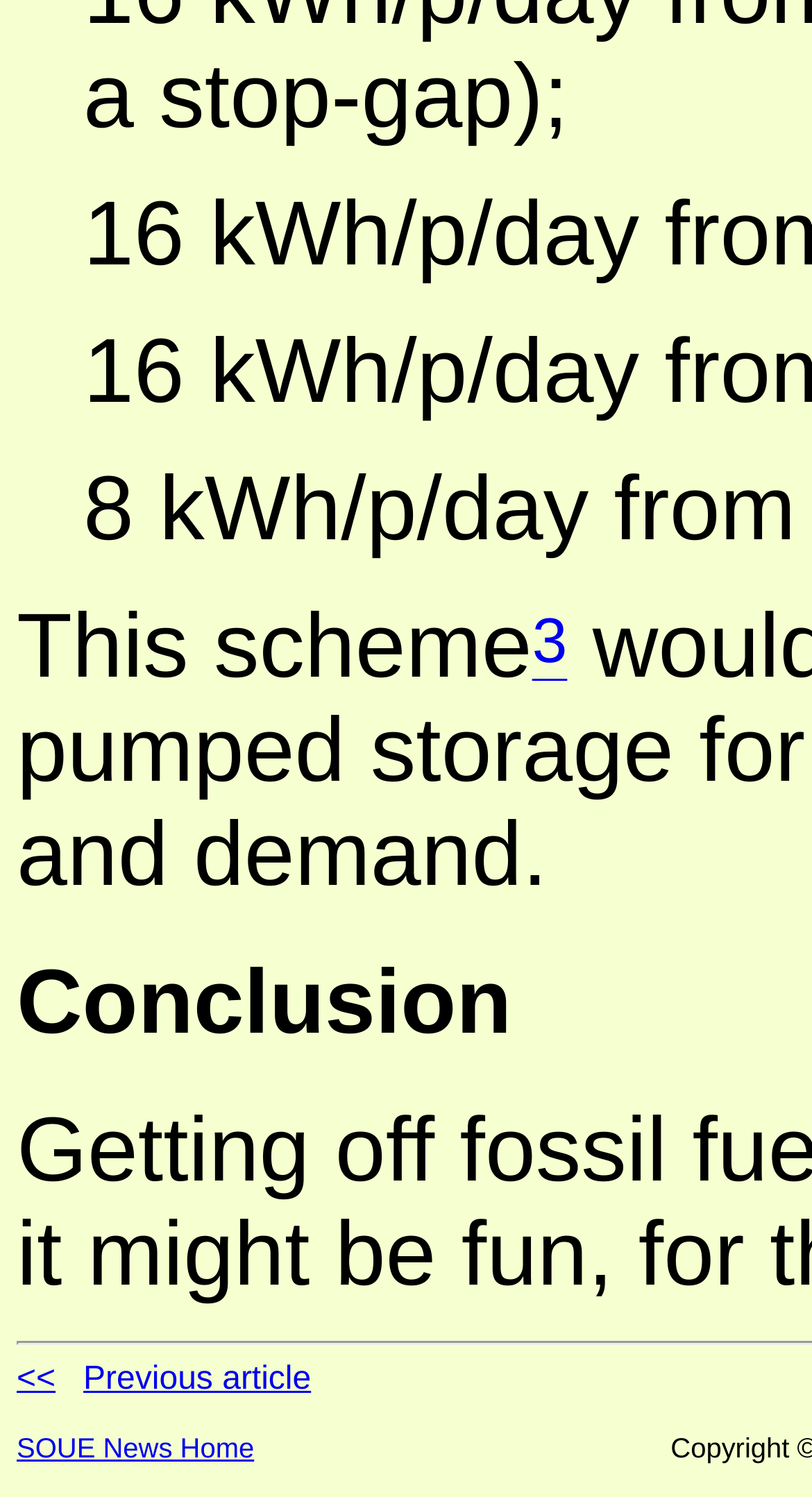Use a single word or phrase to answer the question: 
What is the purpose of the '<<' link?

Go to previous article